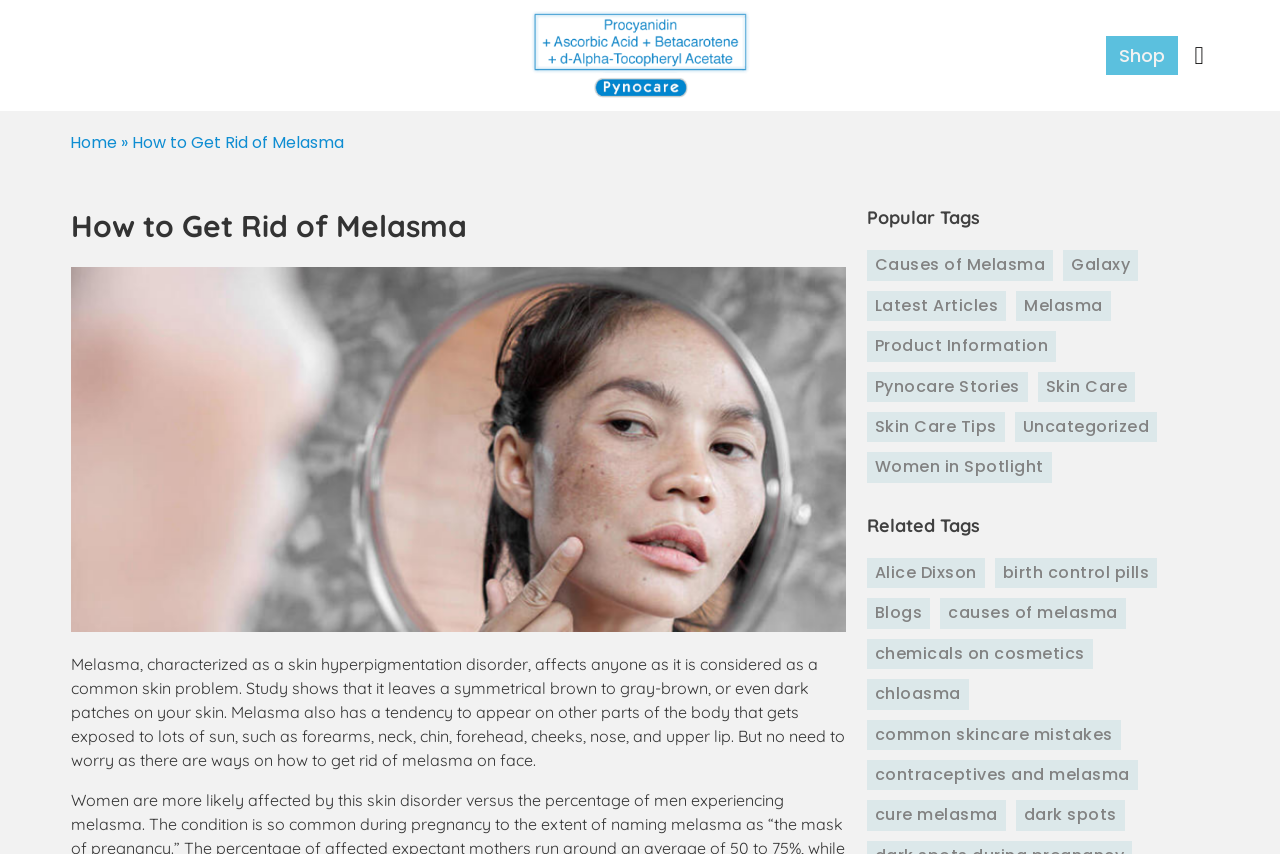Give a succinct answer to this question in a single word or phrase: 
What is the image about?

Dark spots